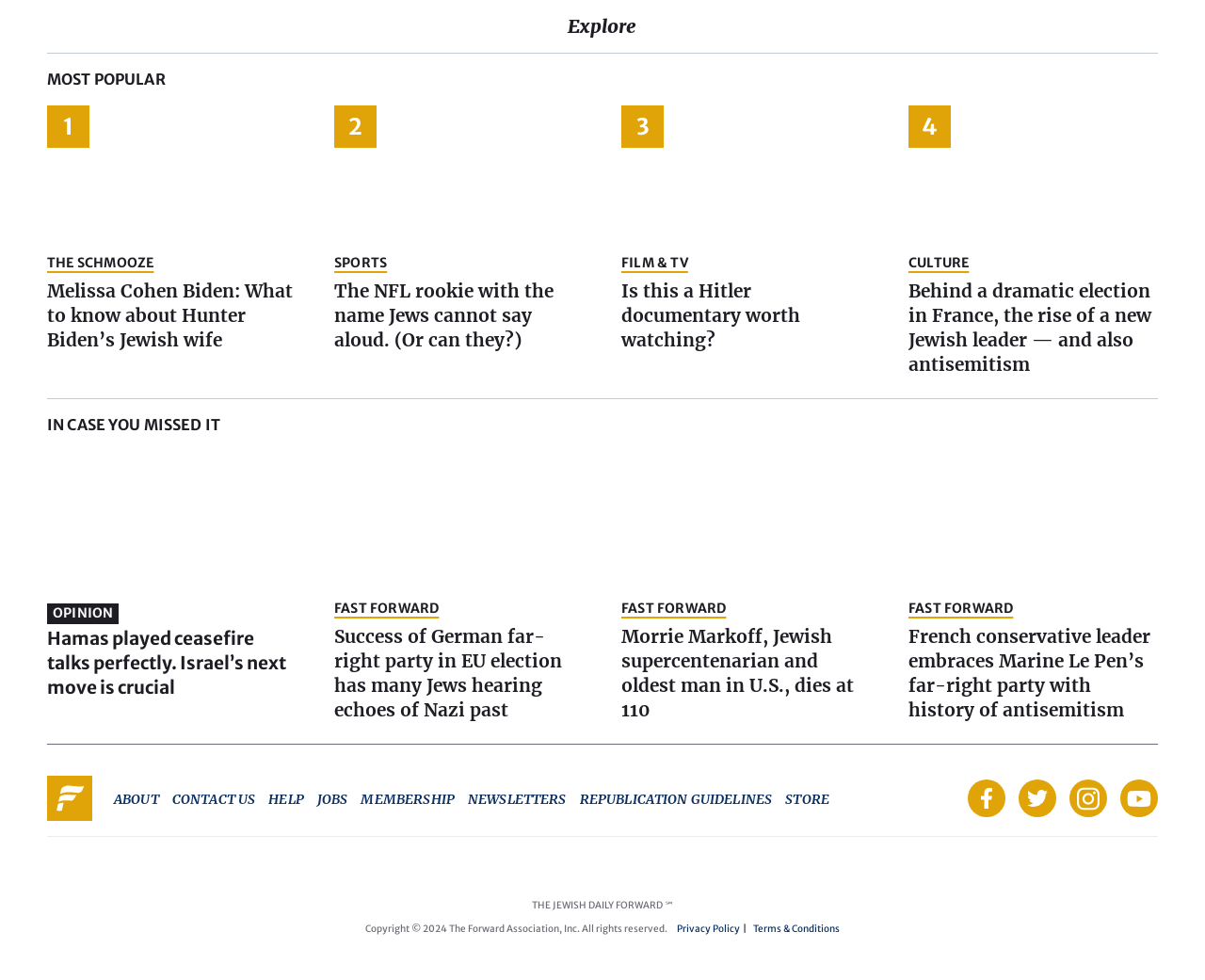Determine the bounding box coordinates of the clickable region to carry out the instruction: "Read the article about Hunter Biden".

[0.039, 0.108, 0.246, 0.361]